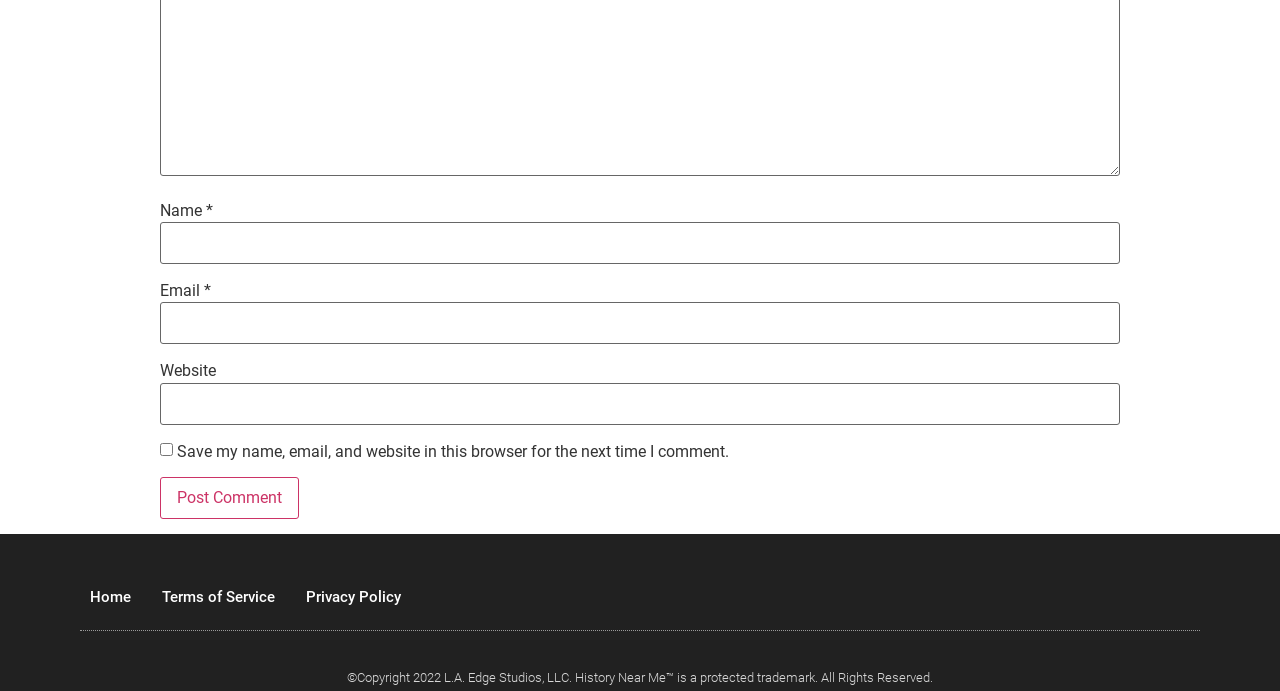Find the bounding box coordinates for the UI element that matches this description: "Privacy Policy".

[0.239, 0.83, 0.313, 0.897]